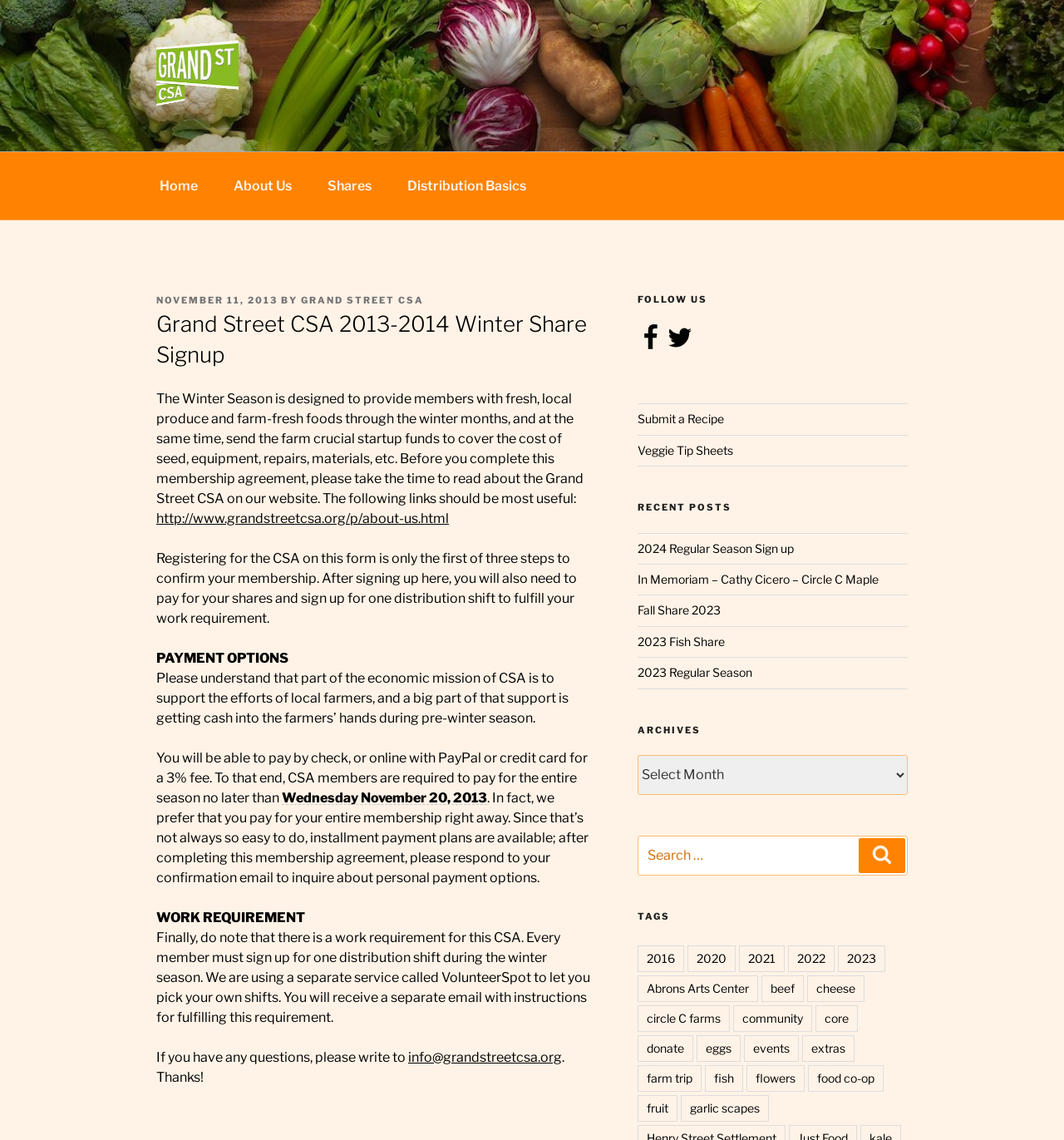Based on the image, provide a detailed response to the question:
What is the name of the CSA?

The name of the CSA can be found in the top left corner of the webpage, where it says 'Grand Street CSA 2013-2014 Winter Share Signup – Grand Street CSA'.